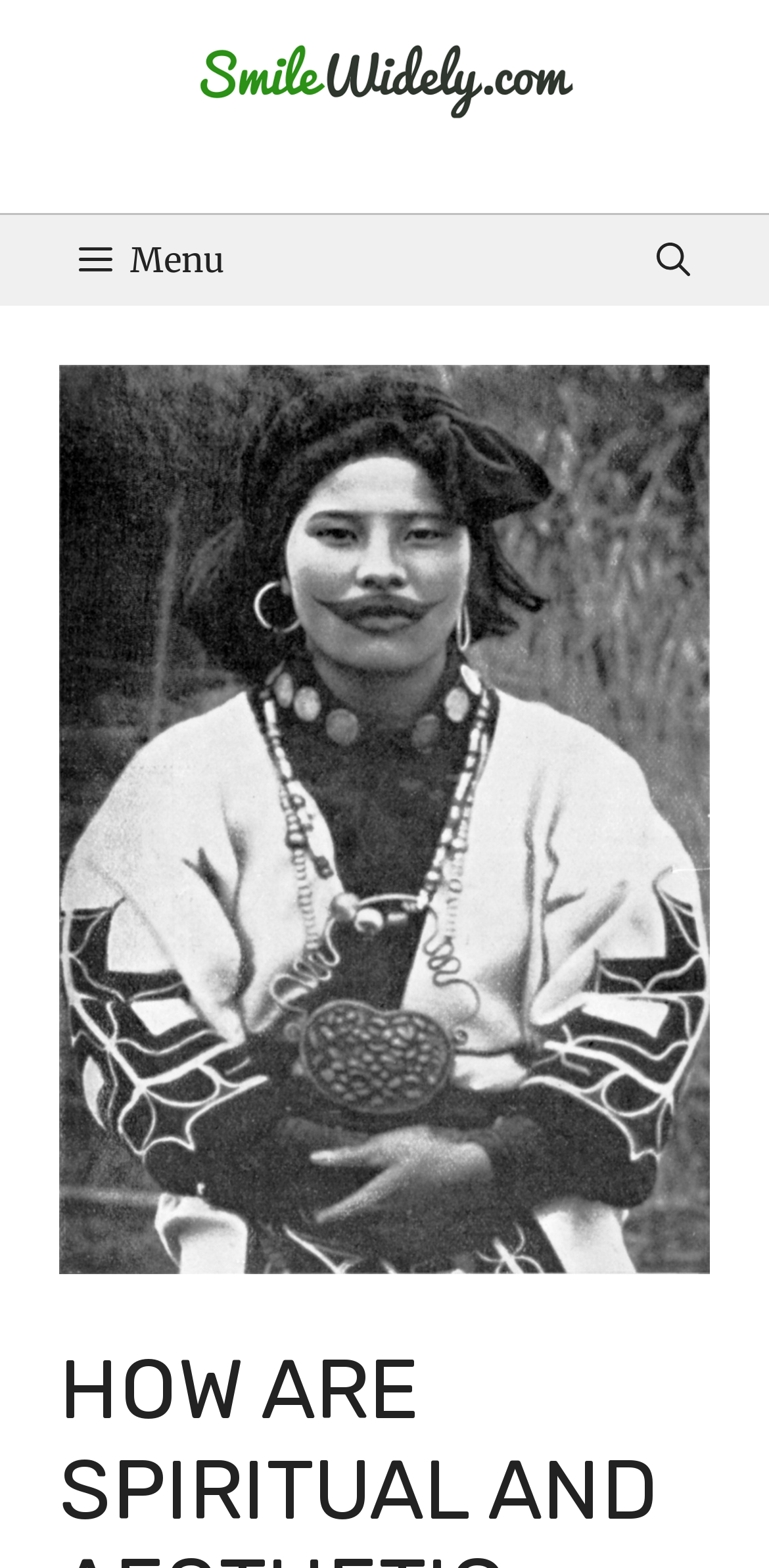From the element description: "alt="Smile Widely"", extract the bounding box coordinates of the UI element. The coordinates should be expressed as four float numbers between 0 and 1, in the order [left, top, right, bottom].

[0.25, 0.037, 0.75, 0.062]